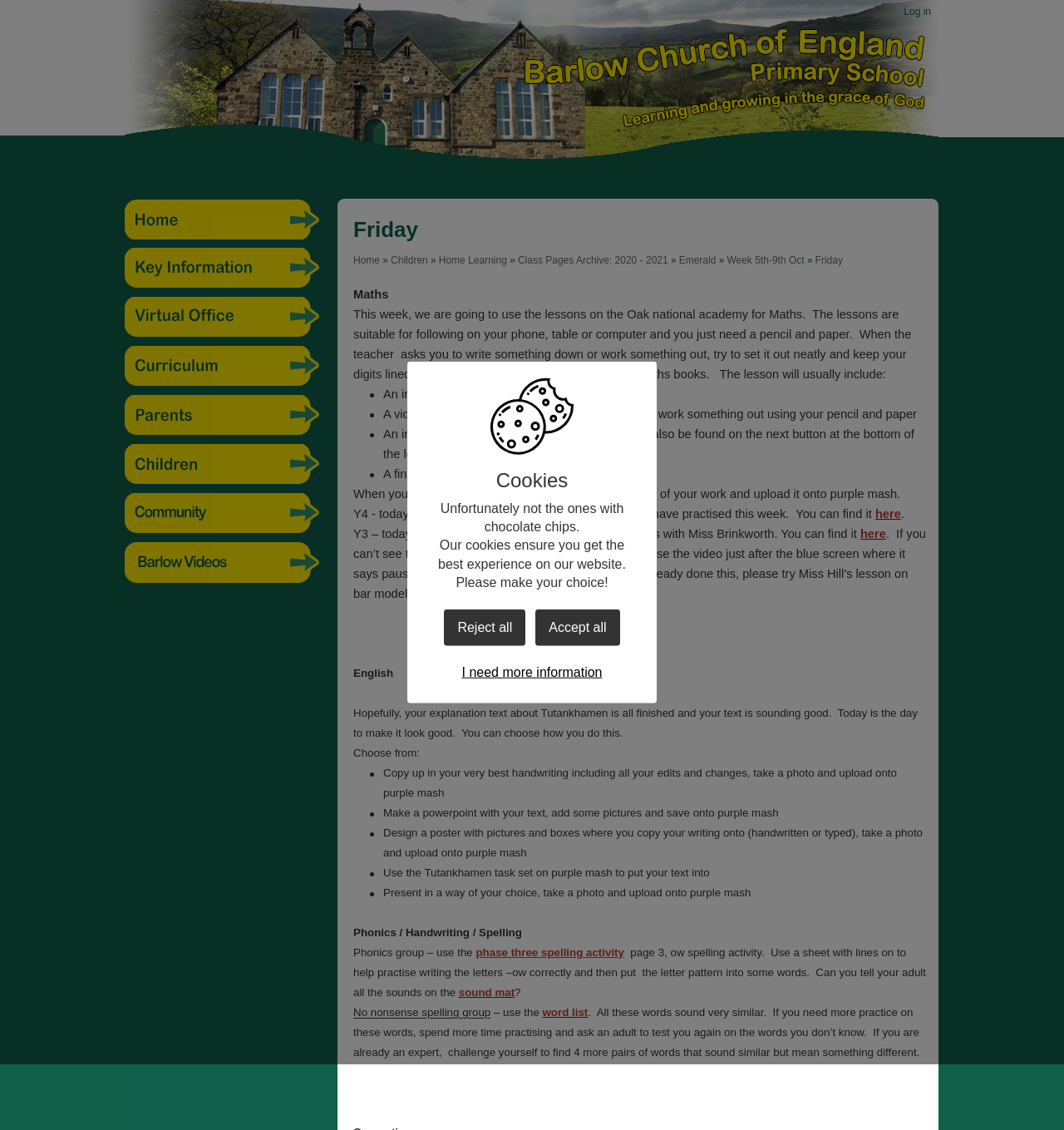Refer to the element description Barlow Videos and identify the corresponding bounding box in the screenshot. Format the coordinates as (top-left x, top-left y, bottom-right x, bottom-right y) with values in the range of 0 to 1.

[0.117, 0.48, 0.3, 0.516]